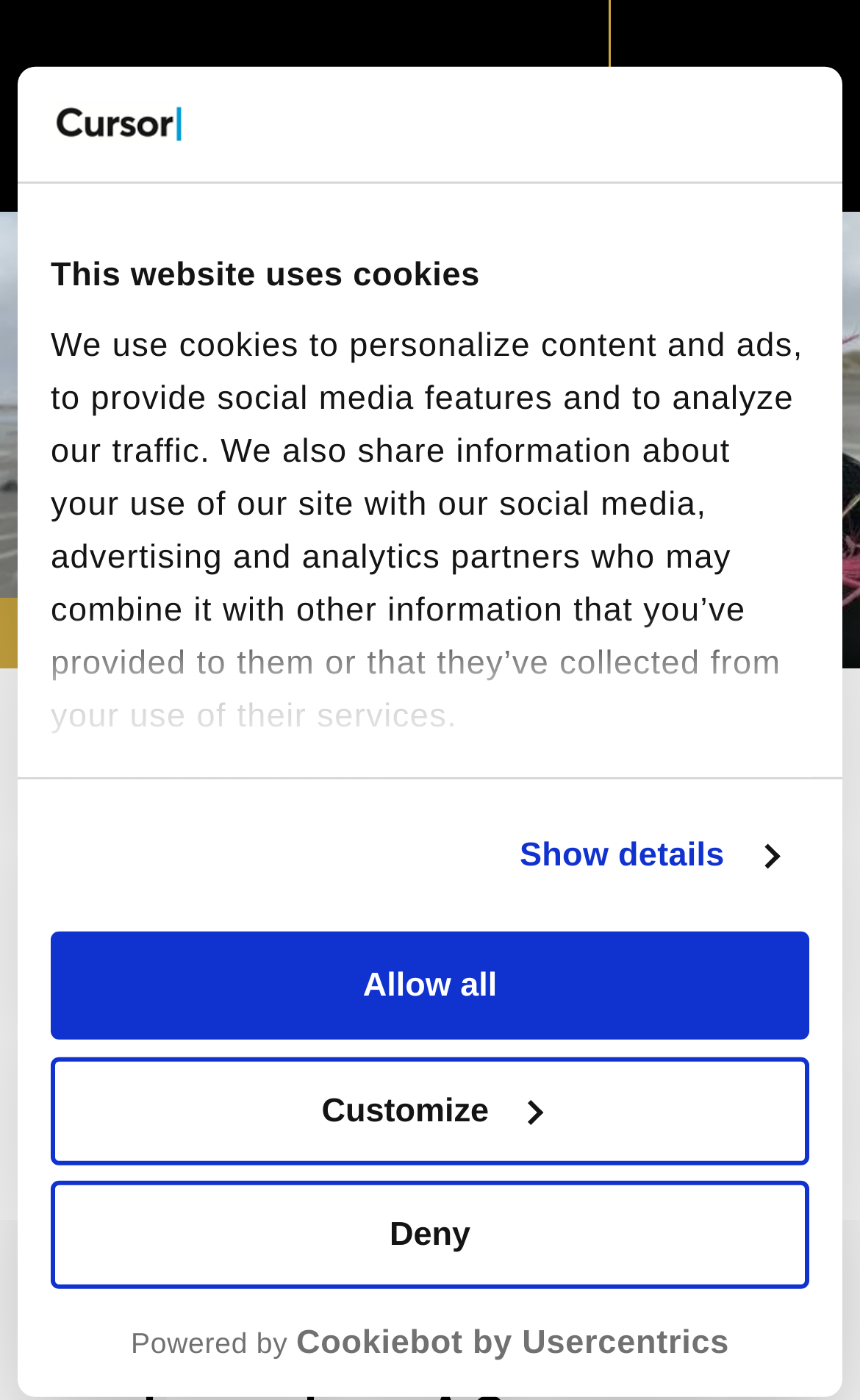How many buttons are available in the consent dialog?
Please provide an in-depth and detailed response to the question.

I counted the number of buttons in the consent dialog by looking at the buttons 'Deny', 'Customize', and 'Allow all' which are part of the consent dialog.